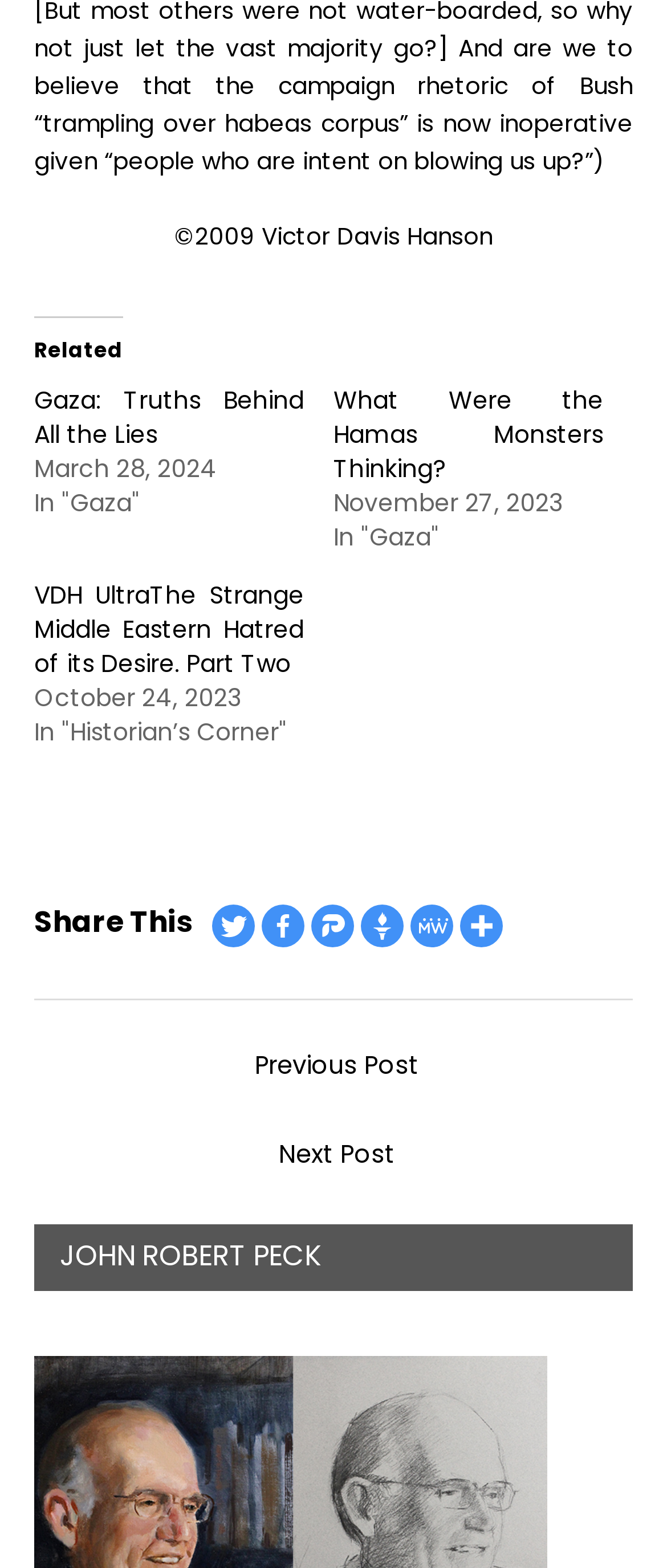Specify the bounding box coordinates of the area to click in order to follow the given instruction: "Click on the link 'Gaza: Truths Behind All the Lies'."

[0.051, 0.245, 0.455, 0.288]